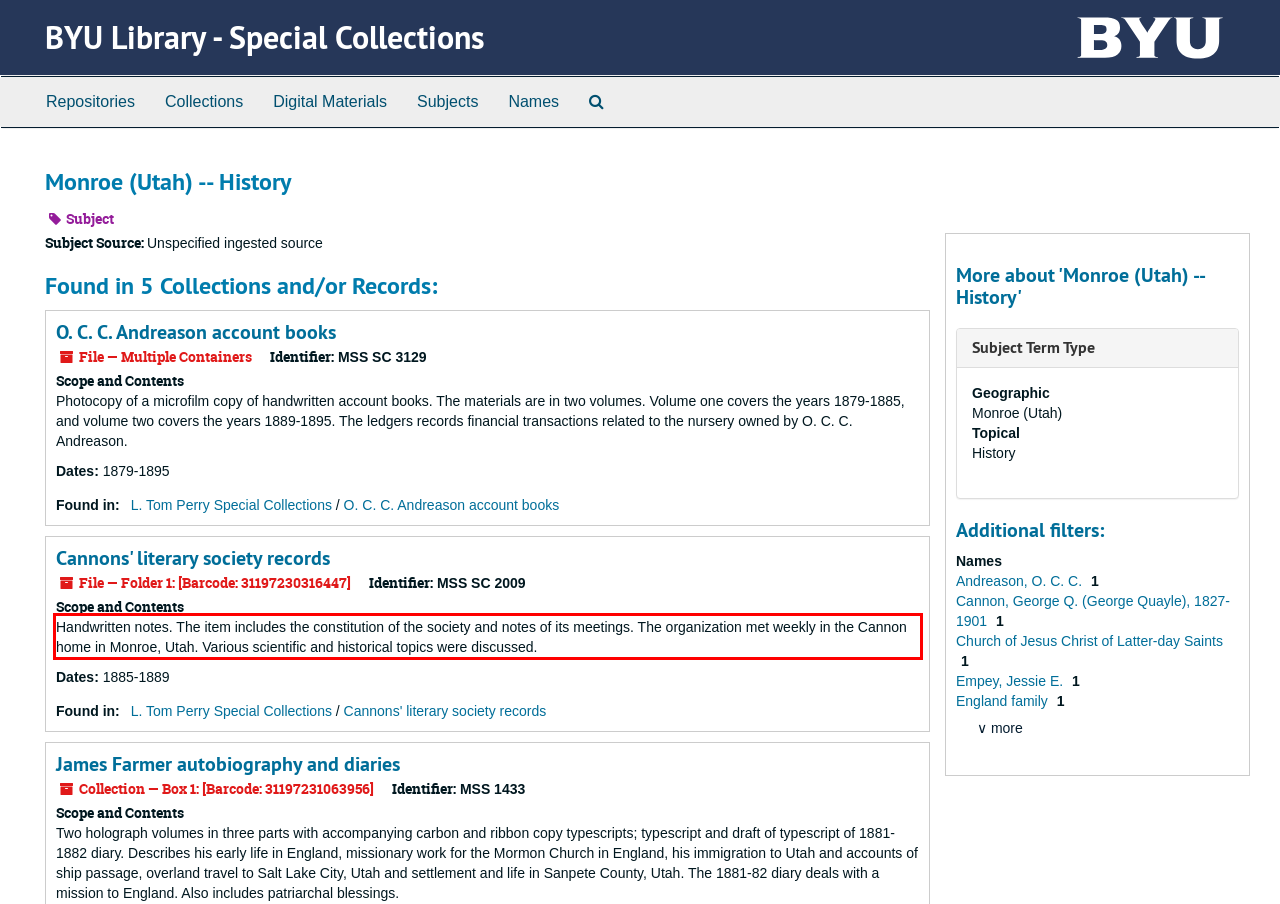Review the screenshot of the webpage and recognize the text inside the red rectangle bounding box. Provide the extracted text content.

Handwritten notes. The item includes the constitution of the society and notes of its meetings. The organization met weekly in the Cannon home in Monroe, Utah. Various scientific and historical topics were discussed.